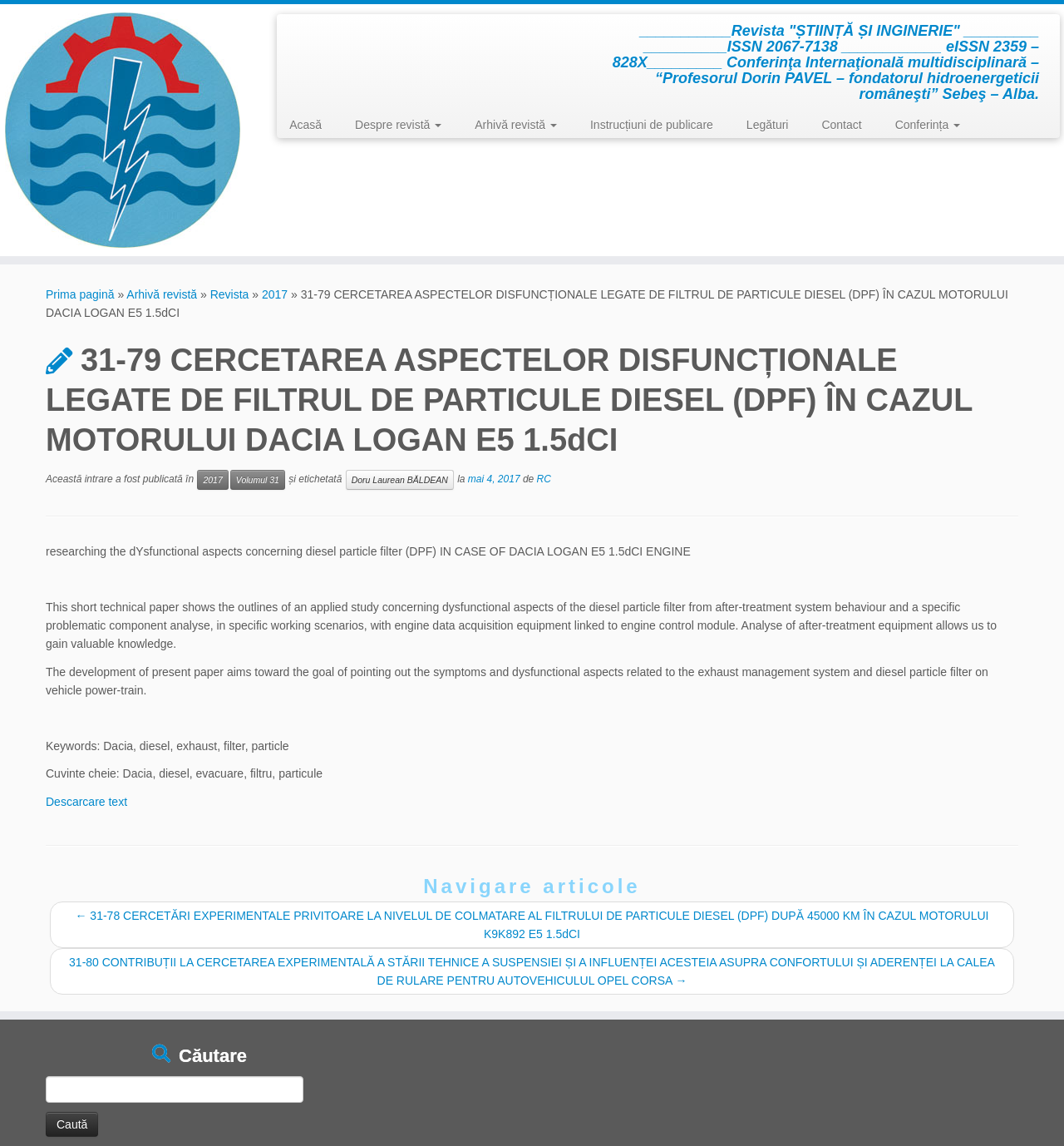Find the bounding box coordinates of the element you need to click on to perform this action: 'View next article'. The coordinates should be represented by four float values between 0 and 1, in the format [left, top, right, bottom].

[0.065, 0.834, 0.935, 0.861]